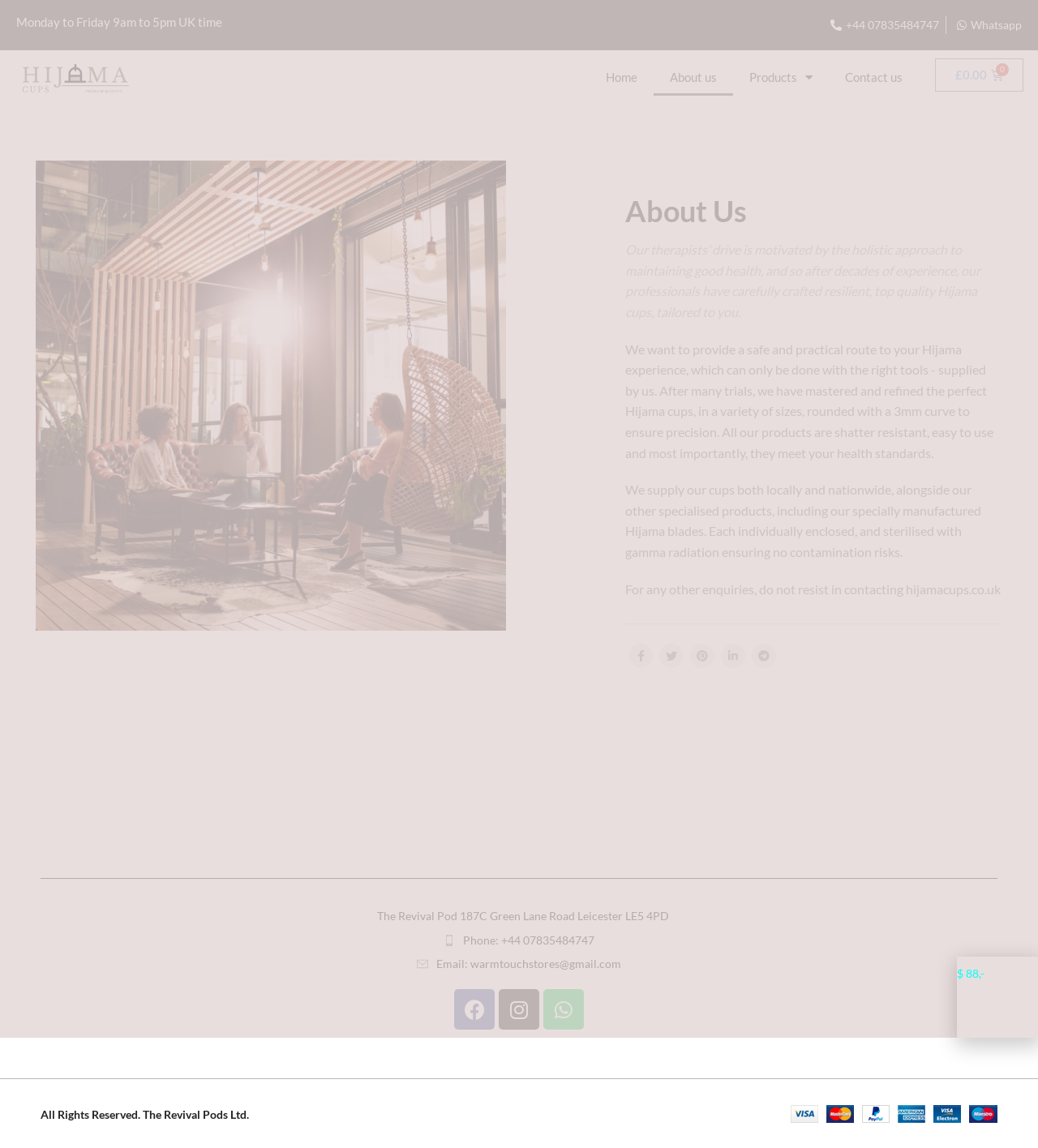Indicate the bounding box coordinates of the element that needs to be clicked to satisfy the following instruction: "View the 'Contact us' page". The coordinates should be four float numbers between 0 and 1, i.e., [left, top, right, bottom].

[0.799, 0.051, 0.885, 0.084]